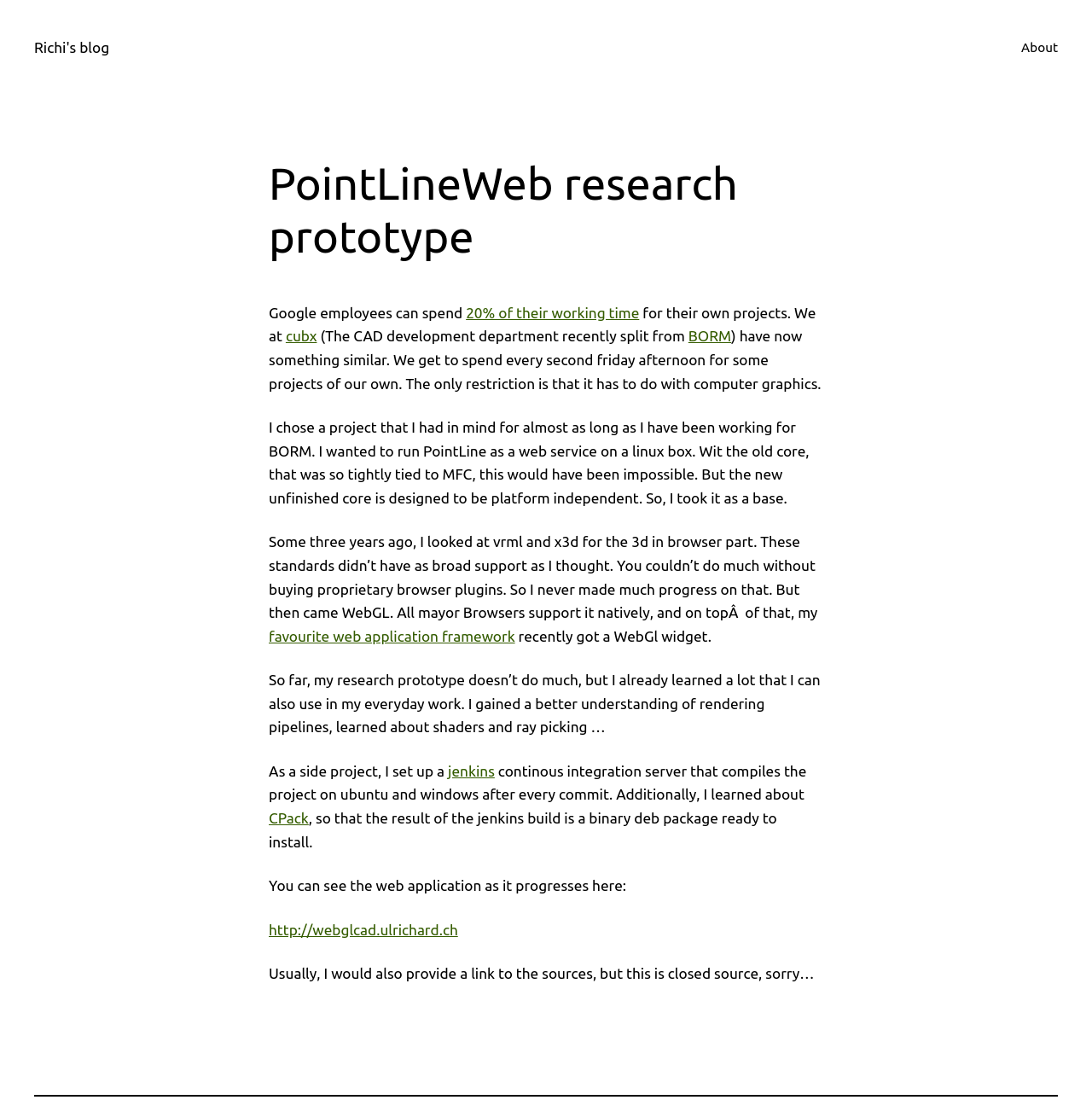Based on the image, give a detailed response to the question: What is the name of the blog?

The question asks for the name of the blog, which can be found in the link element with the text 'Richi's blog' at the top of the webpage.